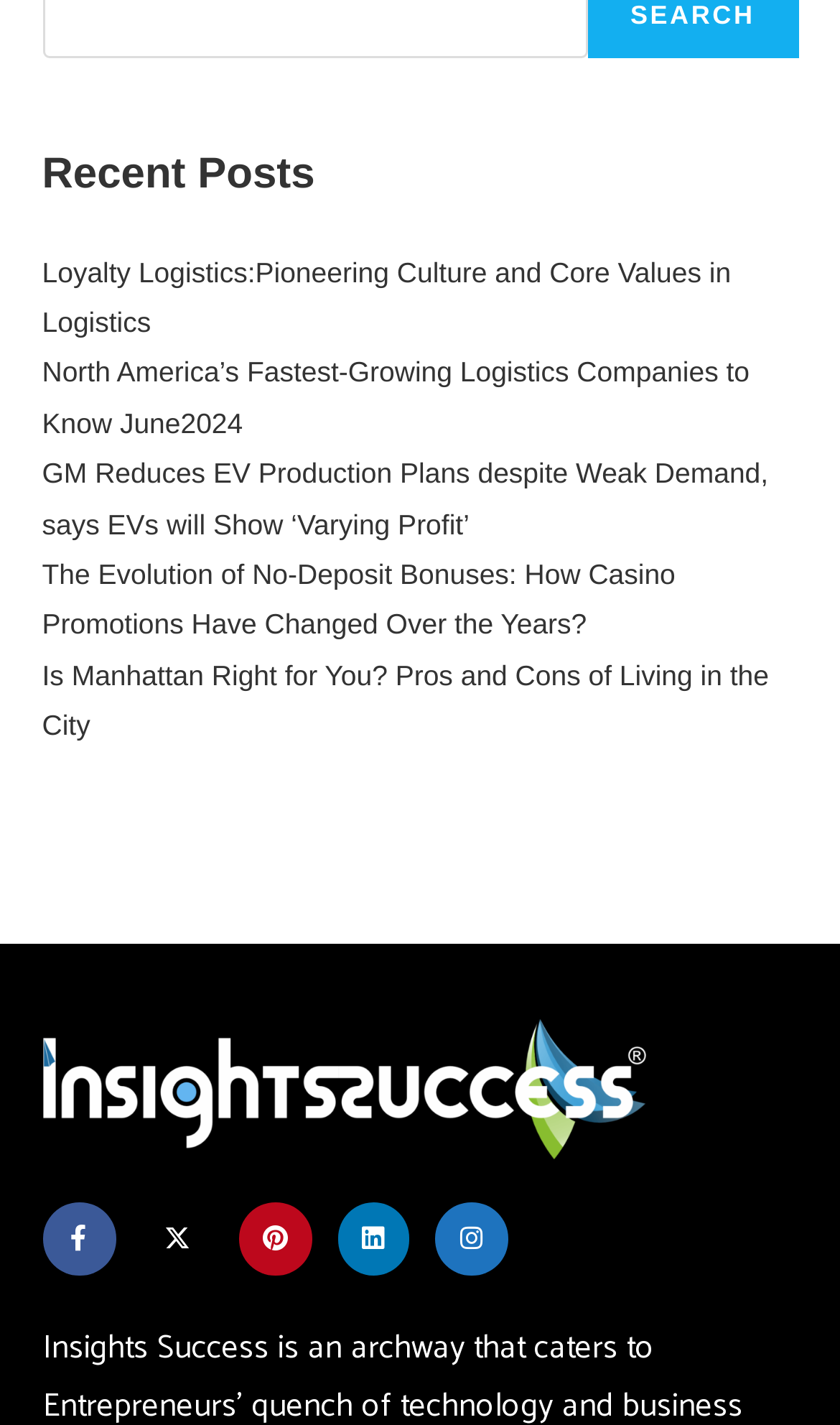Please identify the bounding box coordinates of the element's region that needs to be clicked to fulfill the following instruction: "Read the Disclaimer". The bounding box coordinates should consist of four float numbers between 0 and 1, i.e., [left, top, right, bottom].

None